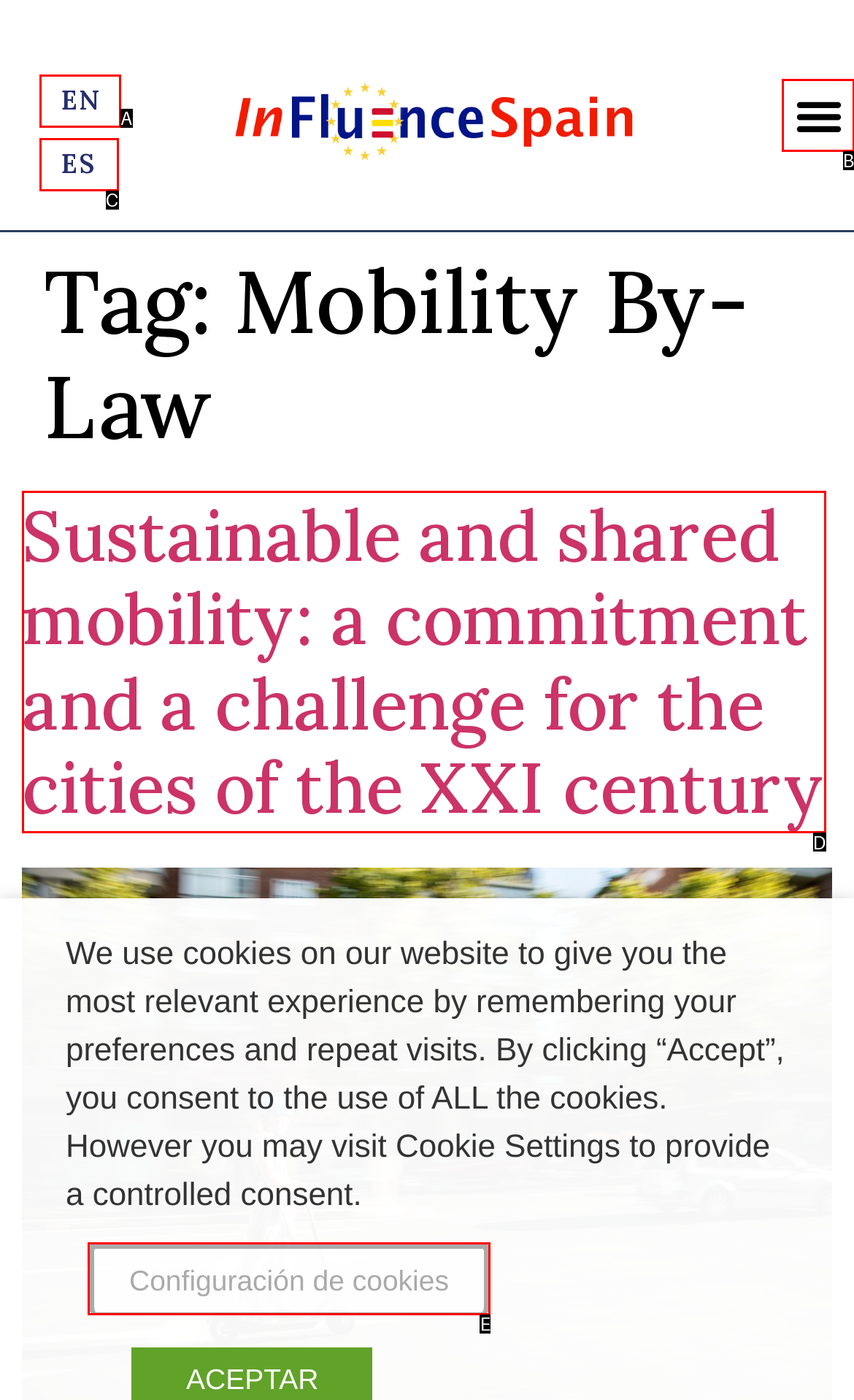Choose the letter that best represents the description: EN. Provide the letter as your response.

A